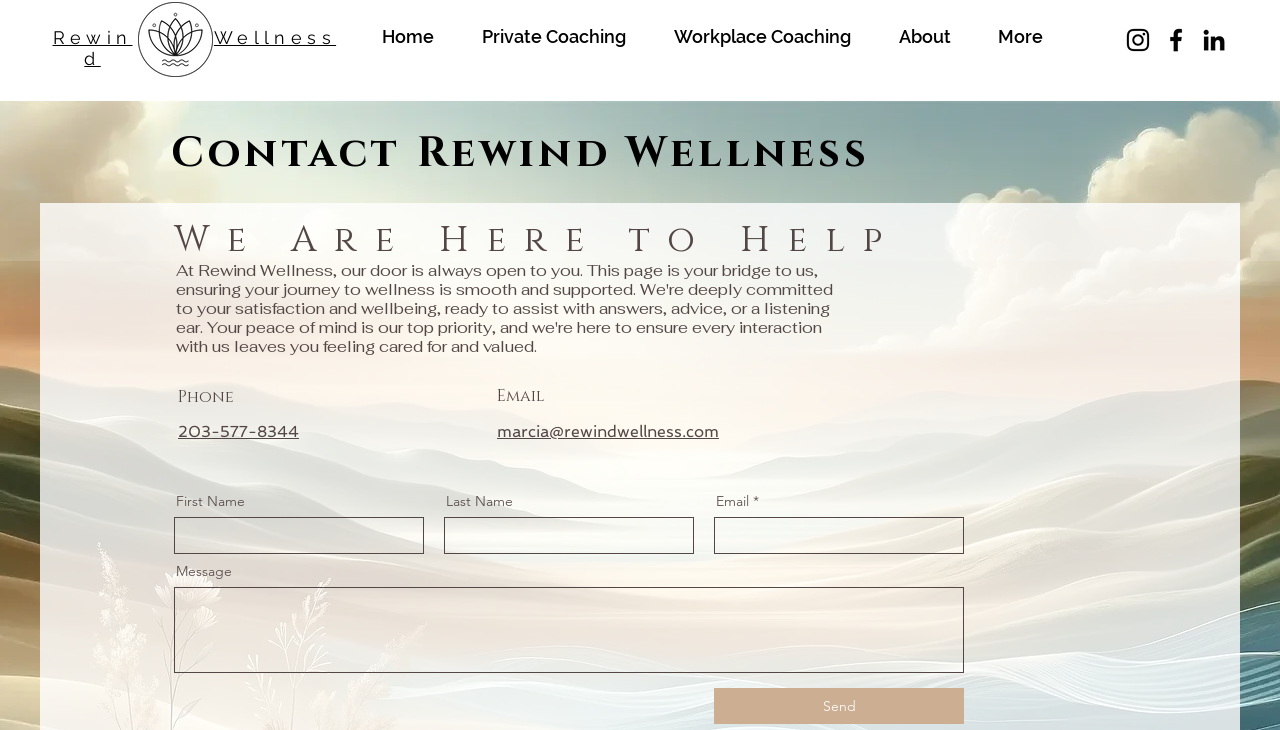What is required to fill in the contact form?
Provide a one-word or short-phrase answer based on the image.

Email